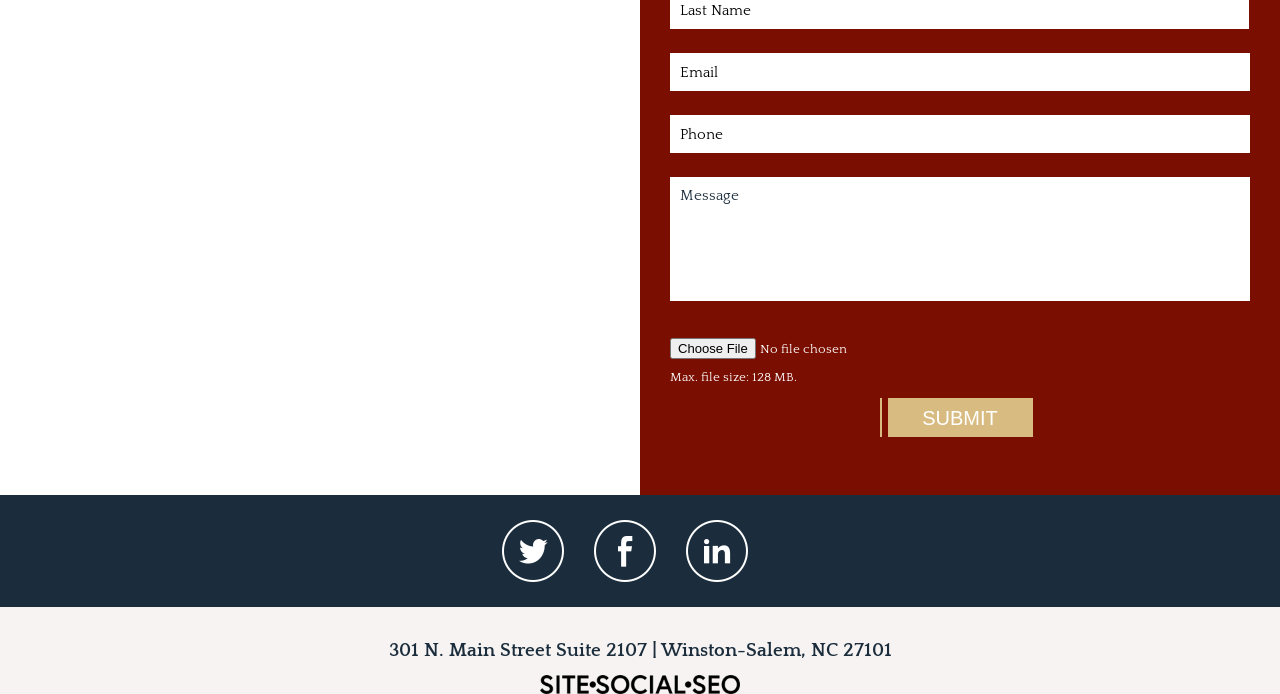What is the maximum file size allowed for upload?
Look at the screenshot and respond with one word or a short phrase.

128 MB